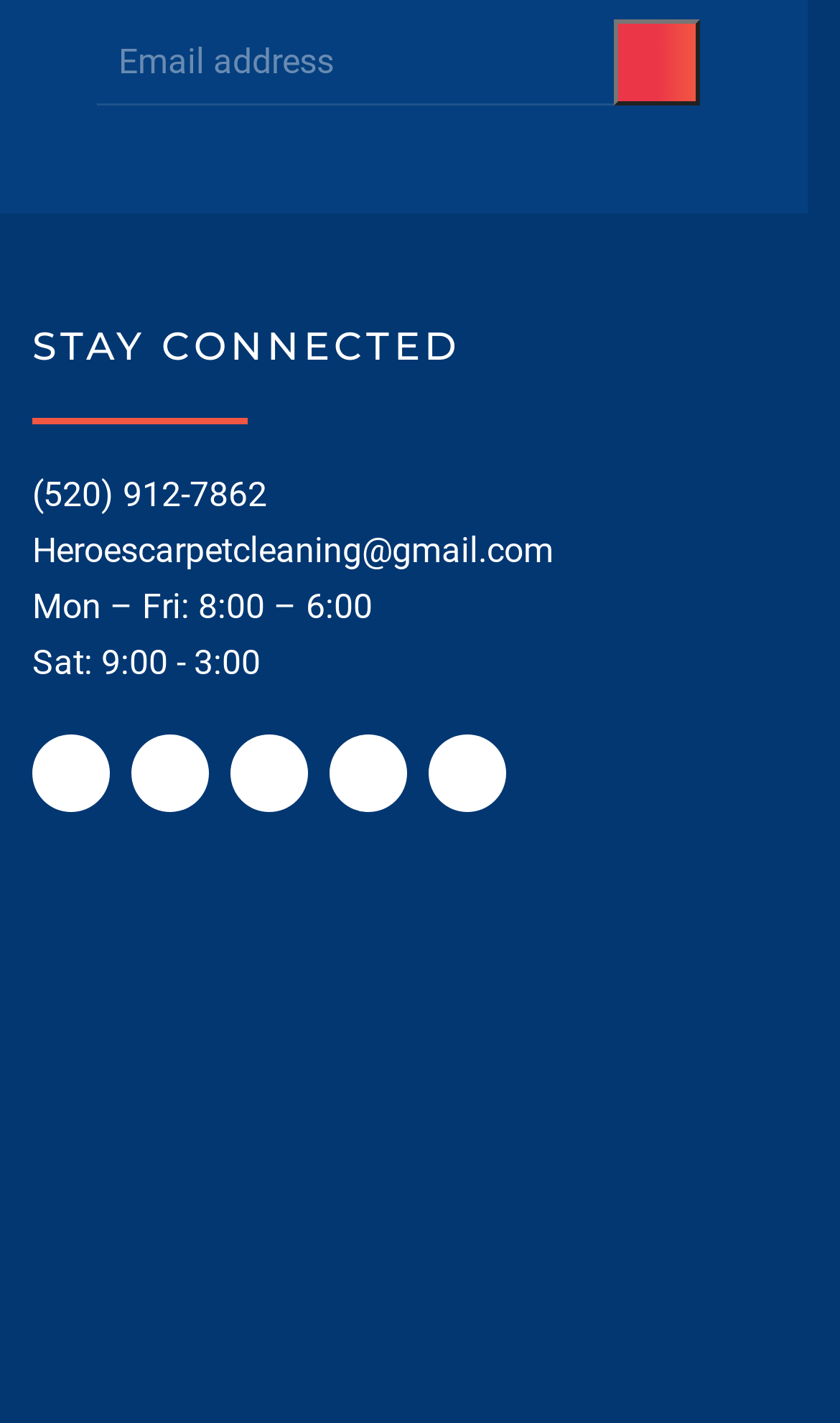Using the provided element description: "(520) 912-7862", identify the bounding box coordinates. The coordinates should be four floats between 0 and 1 in the order [left, top, right, bottom].

[0.038, 0.329, 0.962, 0.368]